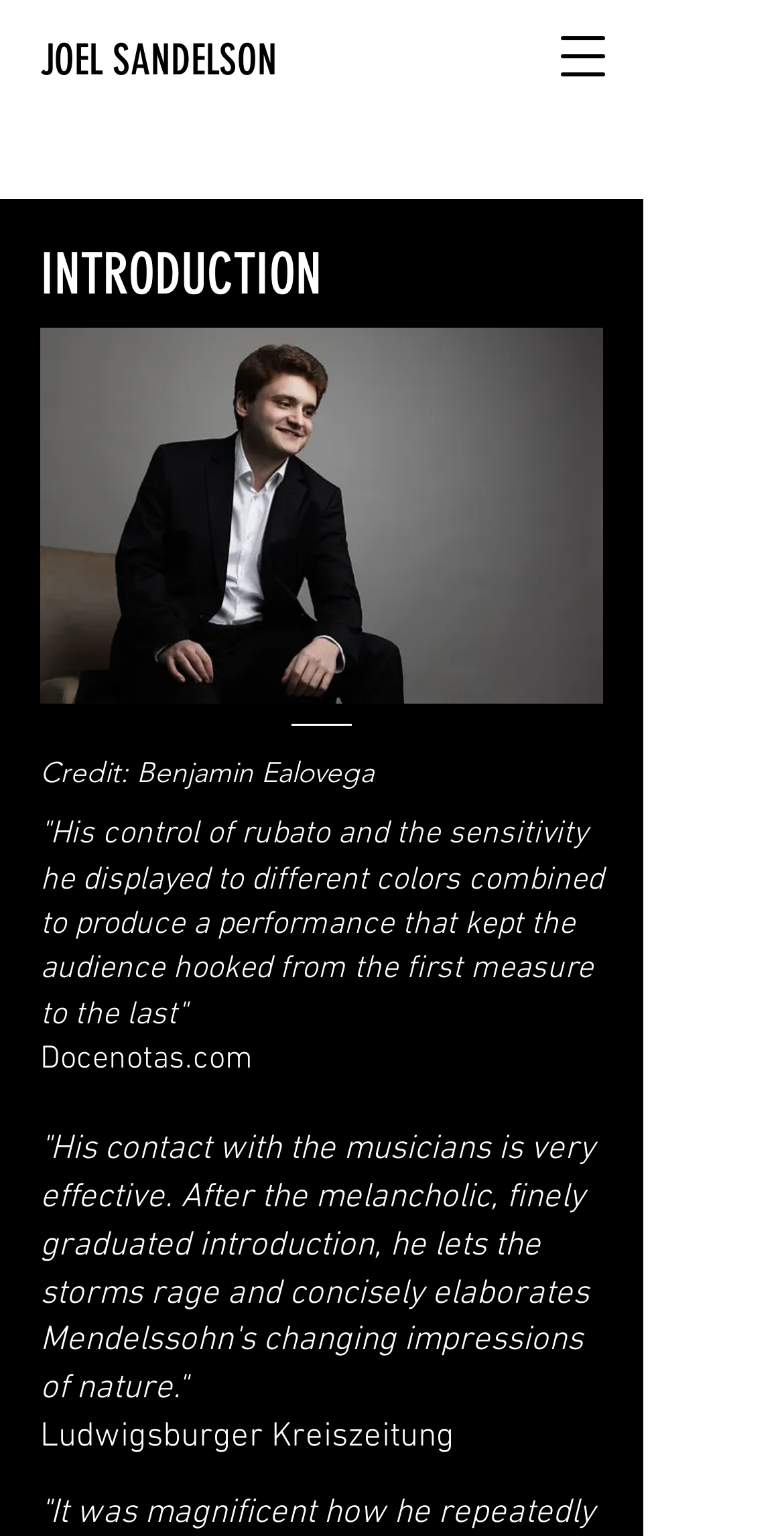How many quotes are on the page?
Give a one-word or short phrase answer based on the image.

2